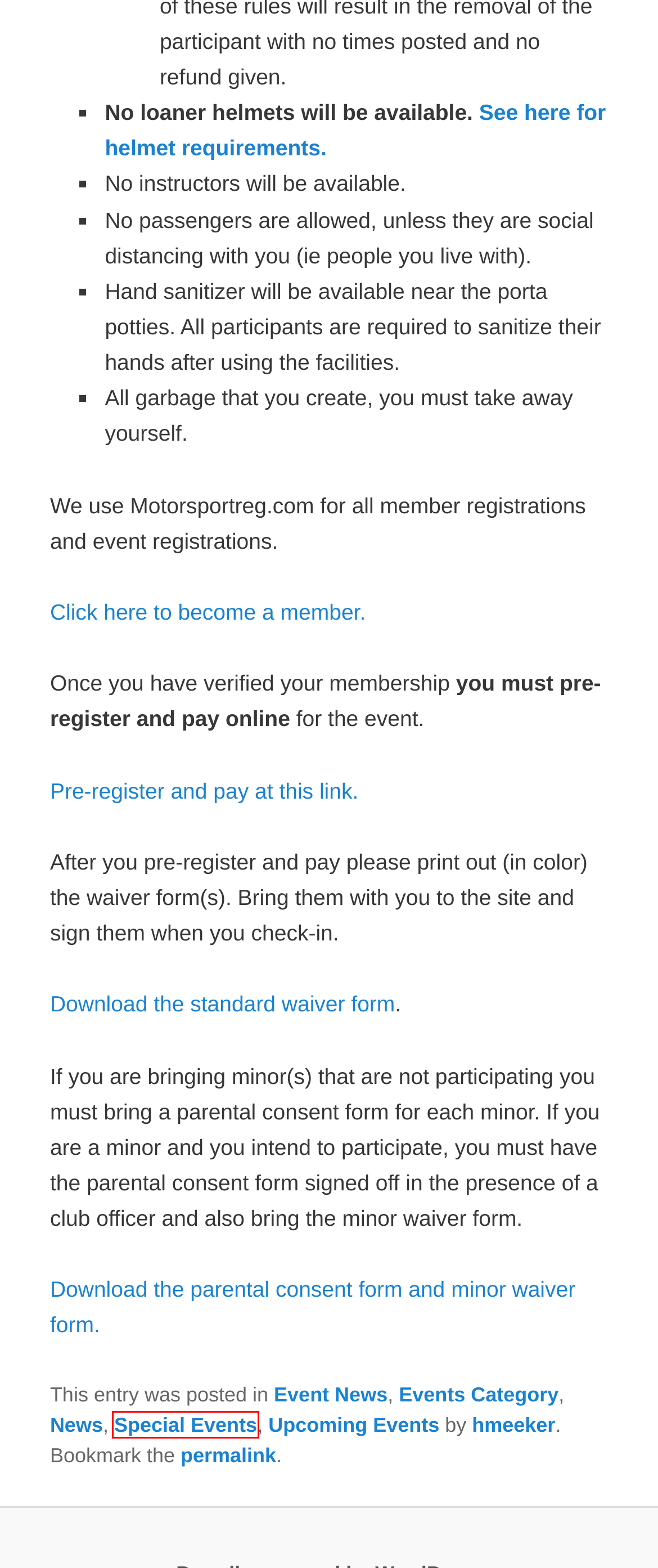Given a webpage screenshot with a UI element marked by a red bounding box, choose the description that best corresponds to the new webpage that will appear after clicking the element. The candidates are:
A. Events Category | FCSCC
B. News | FCSCC
C. Upcoming Events | FCSCC
D. Rookie School Postponed | FCSCC
E. Results 2024 | FCSCC
F. hmeeker | FCSCC
G. 2023 Schedule | FCSCC
H. Special Events | FCSCC

H